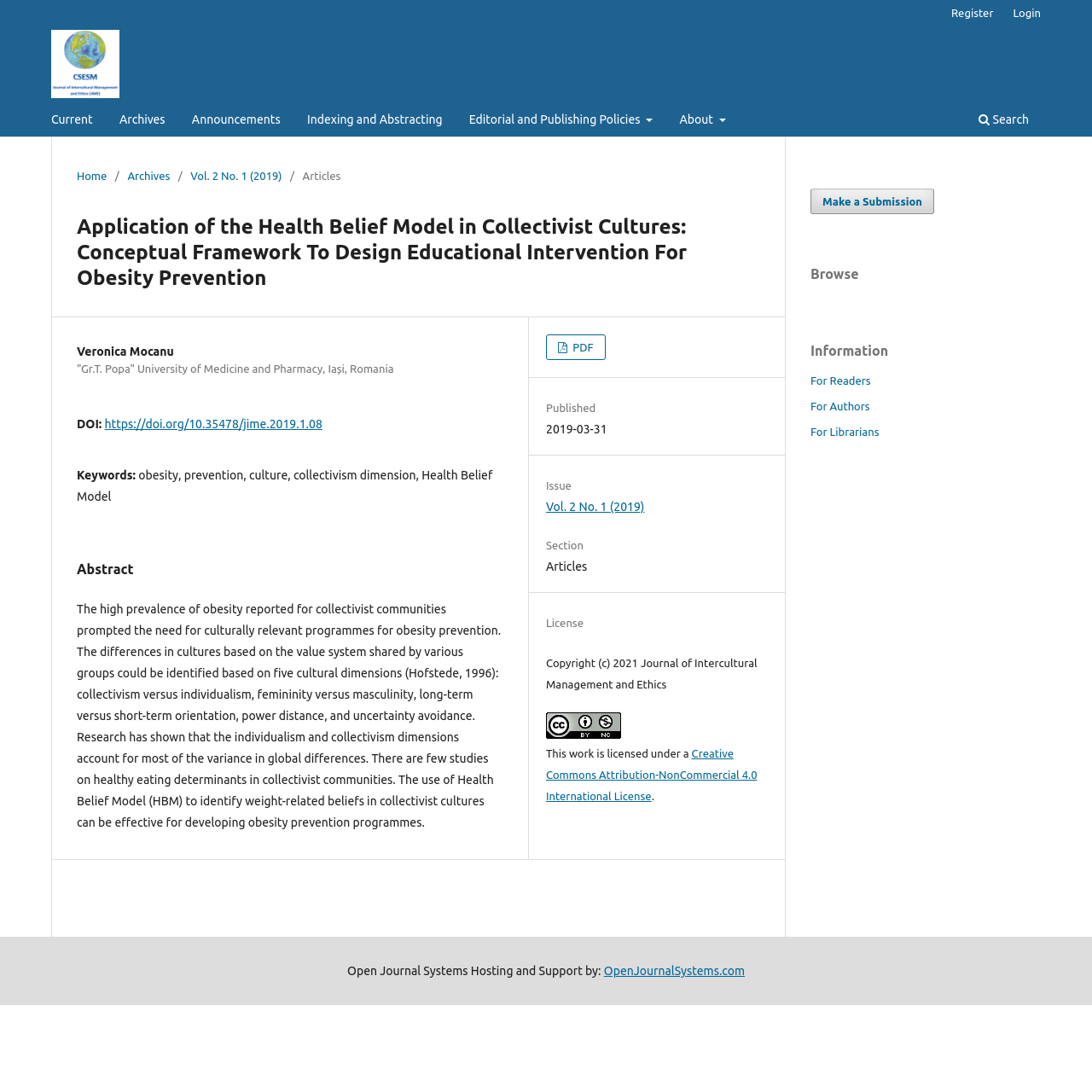Please provide a comprehensive response to the question based on the details in the image: What is the license of the article?

I found the license of the article by looking at the article section, where the link 'Creative Commons Attribution-NonCommercial 4.0 International License' is located, which is labeled as 'License'.